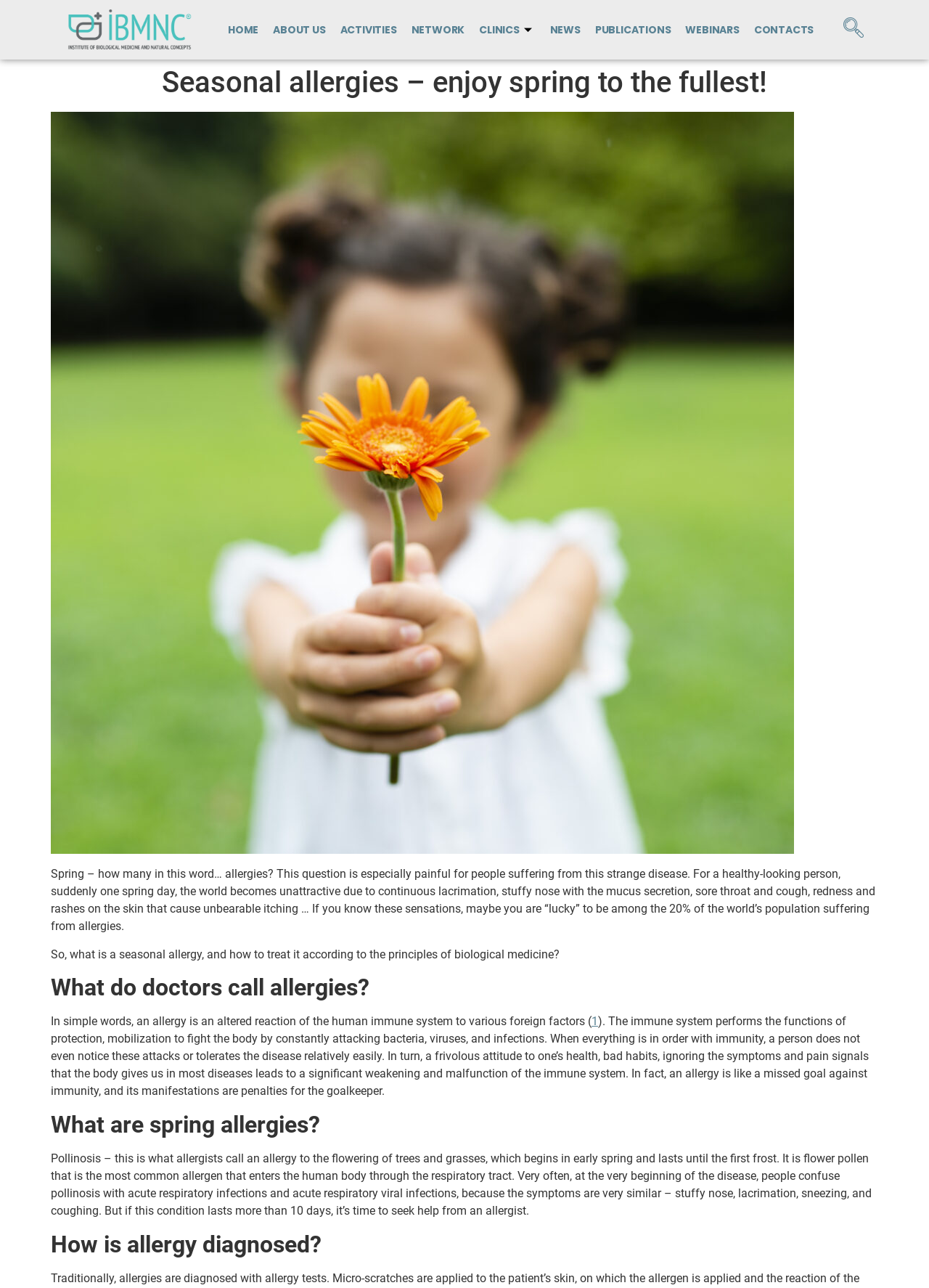How long does pollinosis typically last?
Based on the image, provide a one-word or brief-phrase response.

Until the first frost